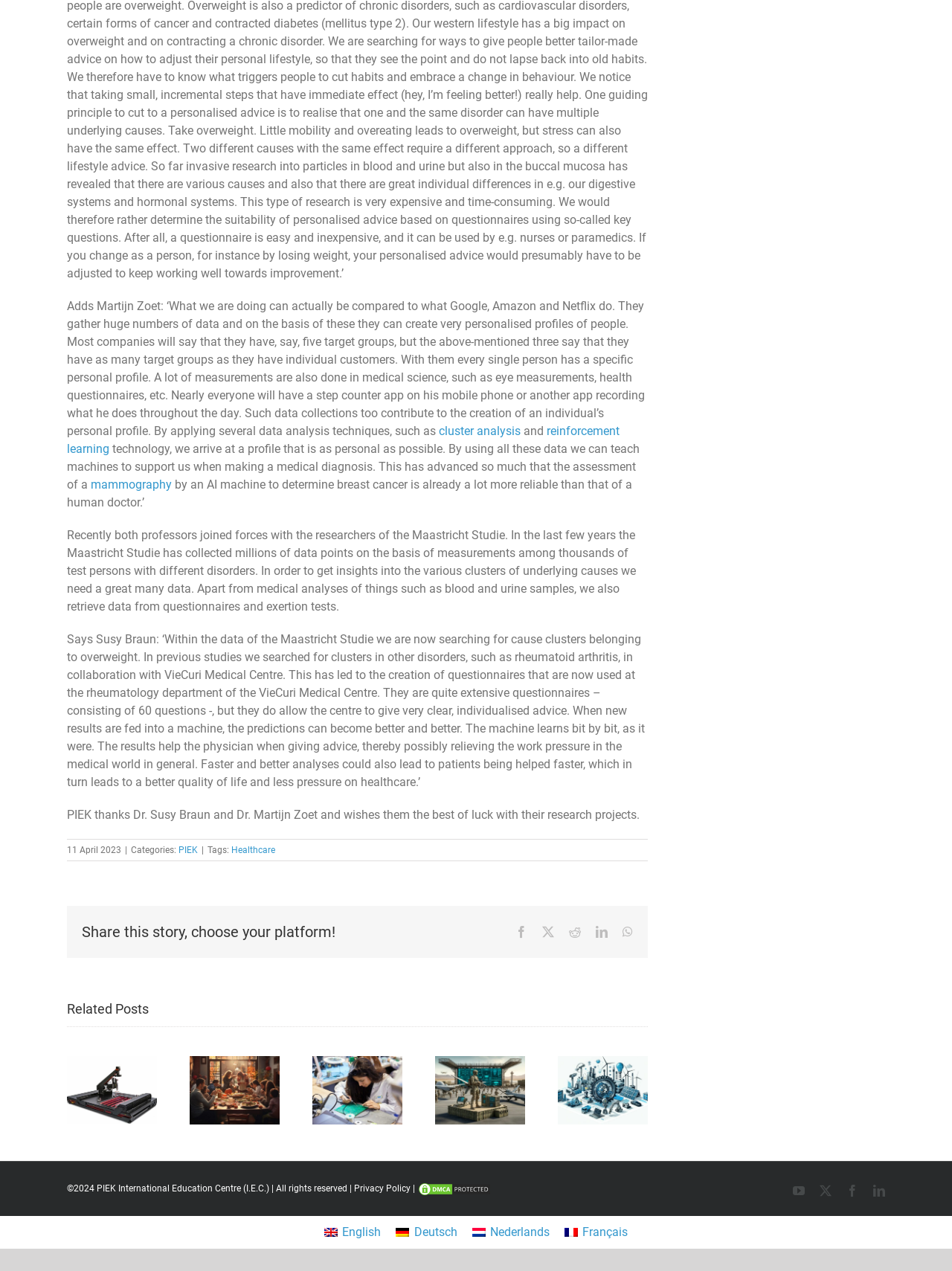Please locate the UI element described by "mammography" and provide its bounding box coordinates.

[0.095, 0.376, 0.18, 0.387]